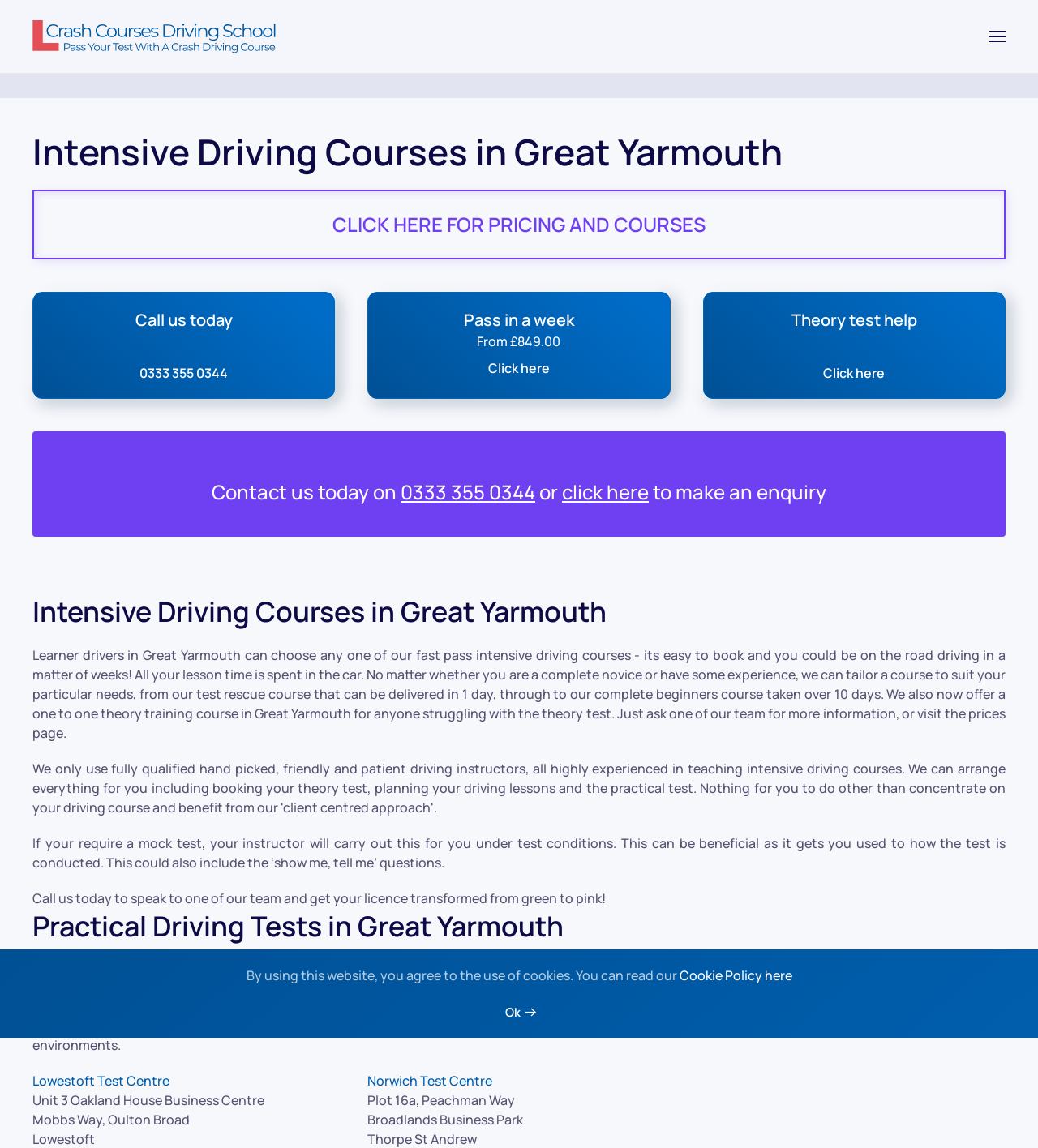Determine the bounding box coordinates for the area that should be clicked to carry out the following instruction: "Open the menu".

[0.953, 0.0, 0.969, 0.064]